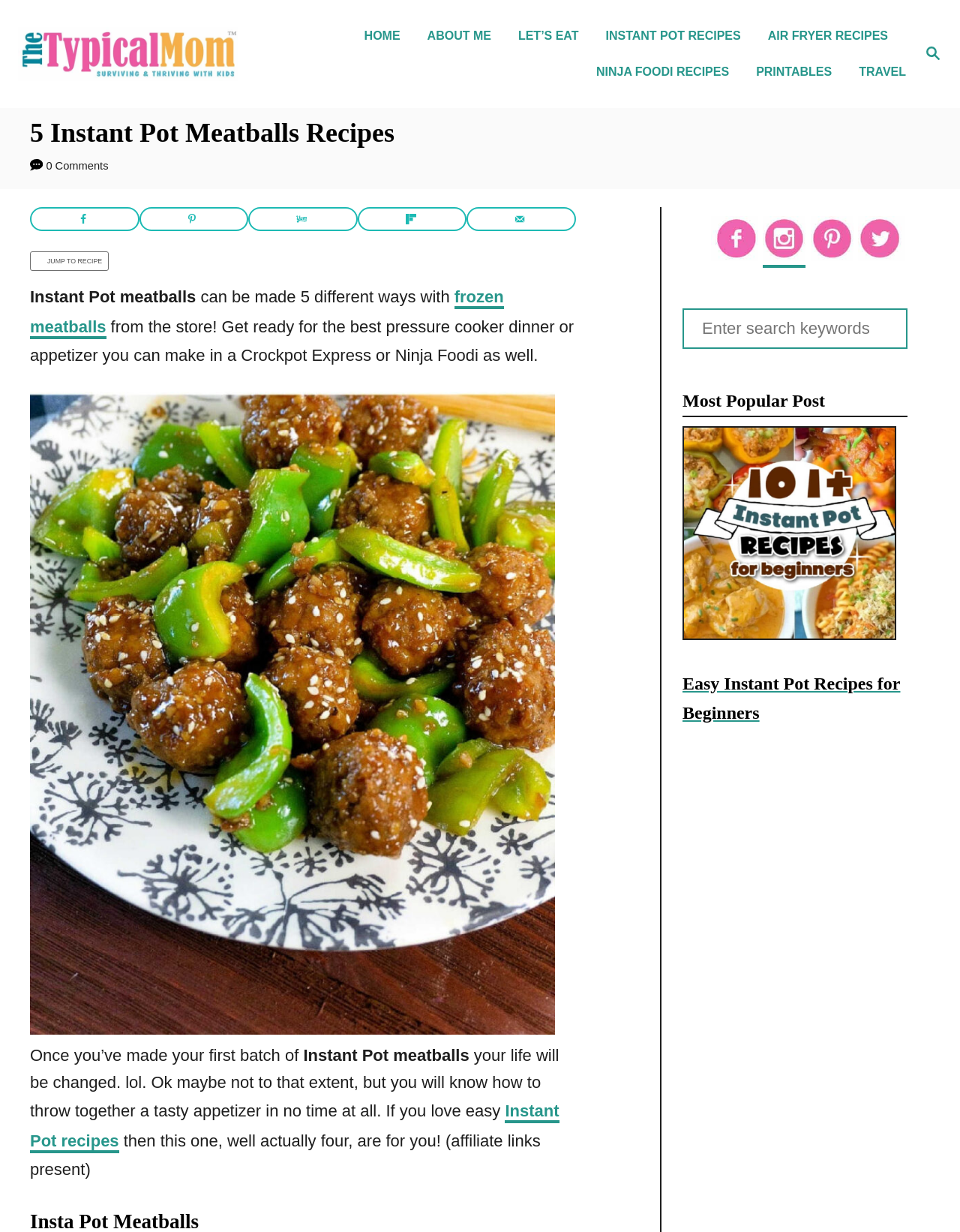Please predict the bounding box coordinates of the element's region where a click is necessary to complete the following instruction: "Share on Facebook". The coordinates should be represented by four float numbers between 0 and 1, i.e., [left, top, right, bottom].

[0.031, 0.168, 0.145, 0.188]